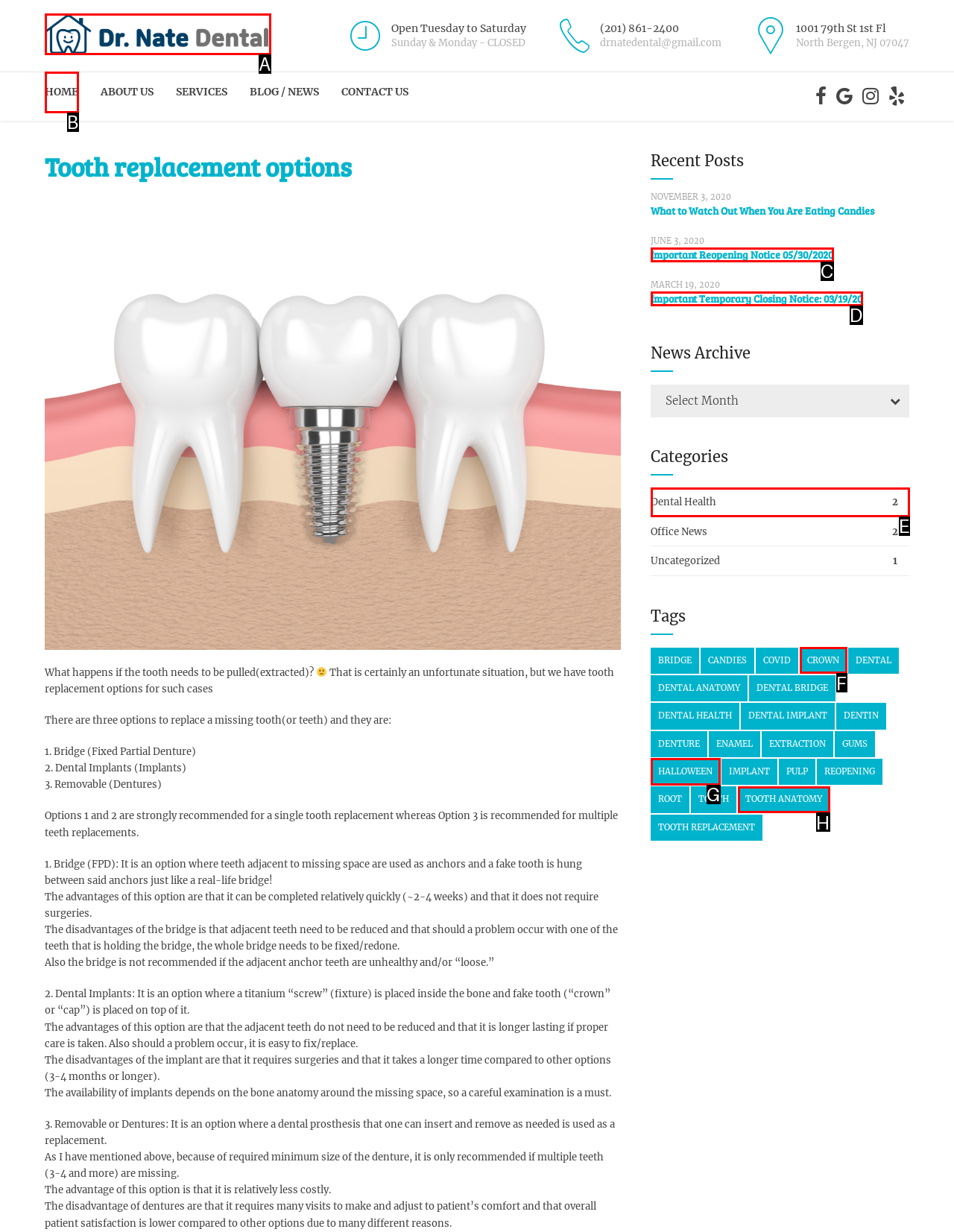Match the description: Important Reopening Notice 05/30/2020 to the correct HTML element. Provide the letter of your choice from the given options.

C